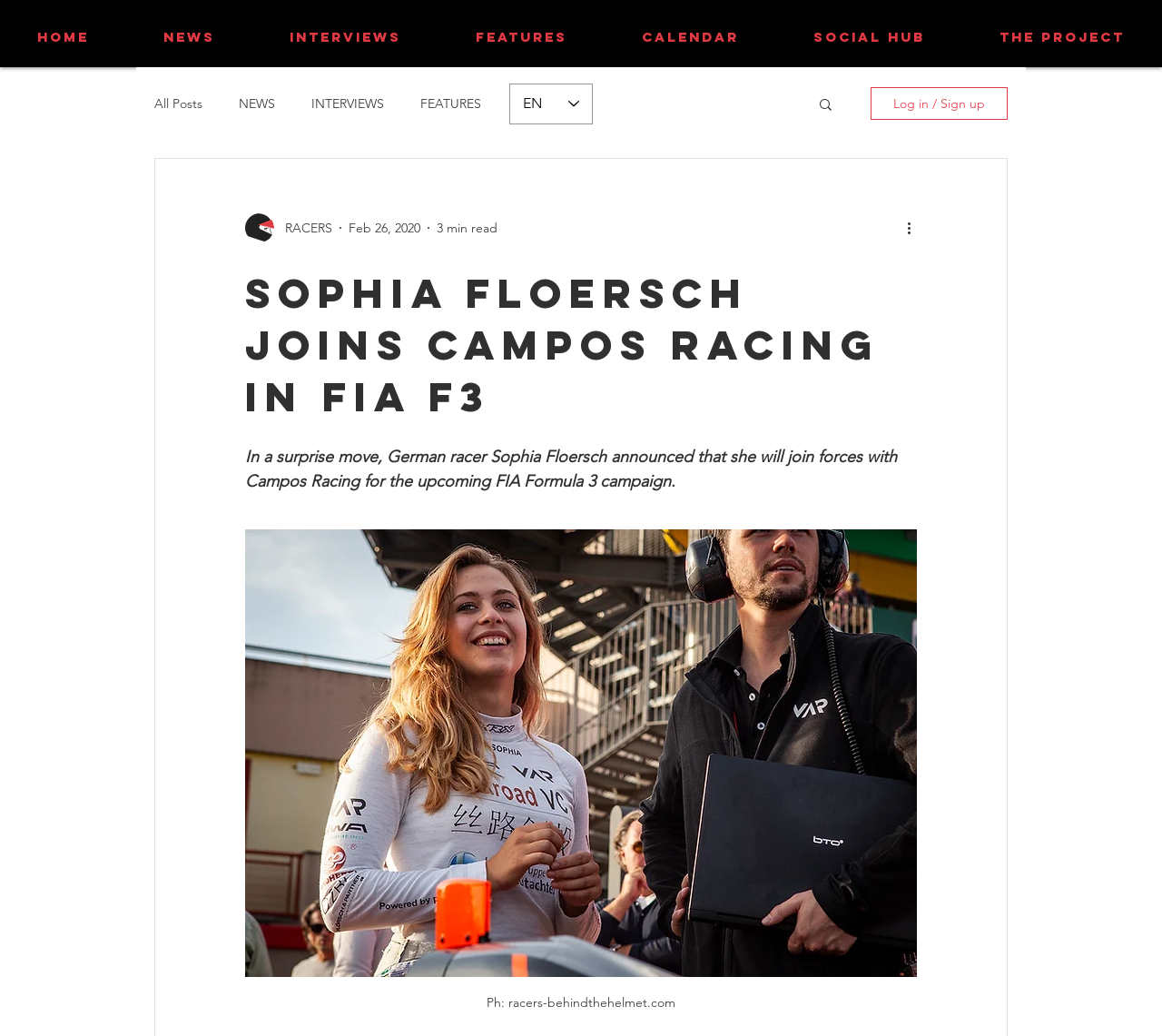Please find and give the text of the main heading on the webpage.

Sophia Floersch joins Campos Racing in FIA F3